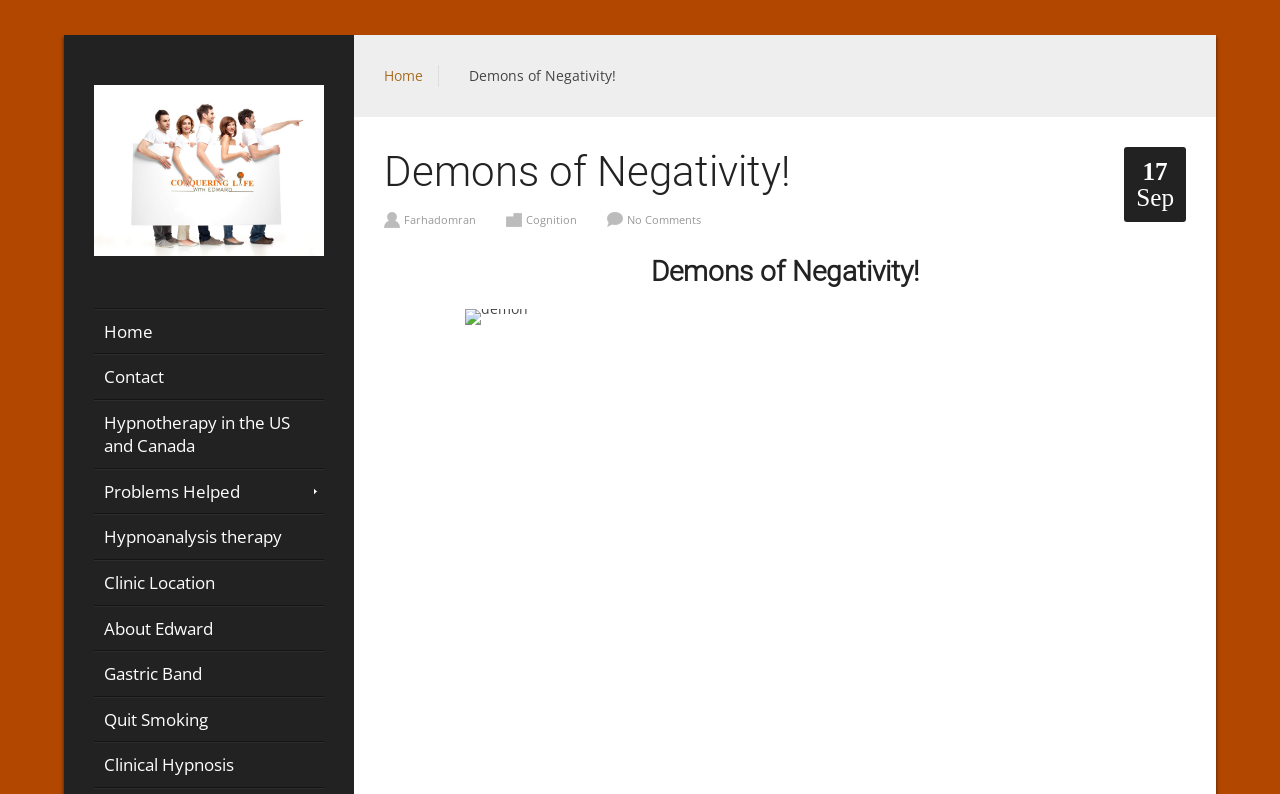What is the topic of the webpage's main image?
Look at the image and respond to the question as thoroughly as possible.

I examined the main image on the webpage and found that it is related to a demon, which is likely connected to the topic of 'Demons of Negativity!'.